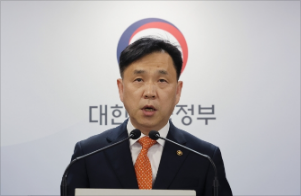Give a one-word or short phrase answer to the question: 
What is the official addressing?

A crowd